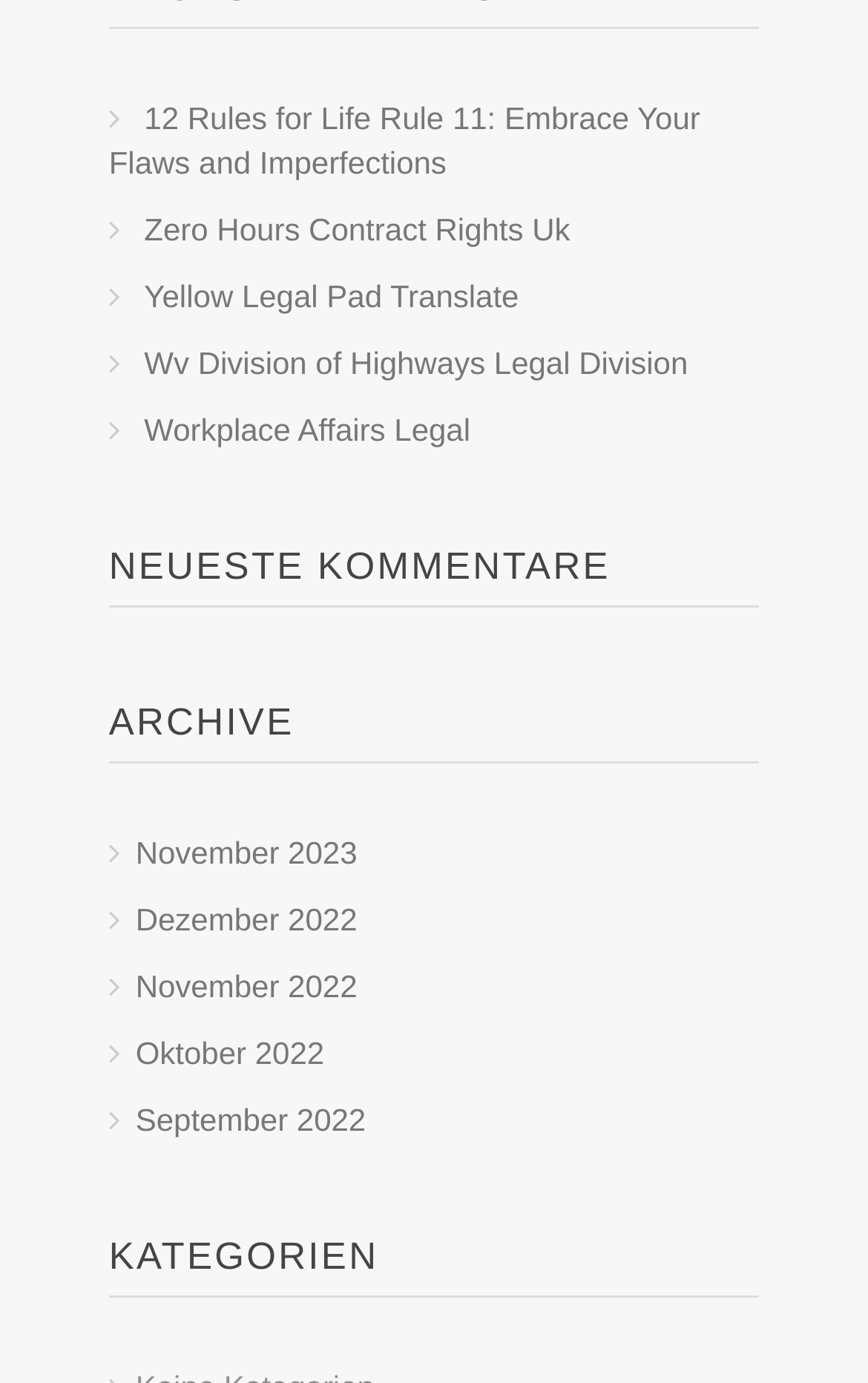Locate the bounding box coordinates of the region to be clicked to comply with the following instruction: "View categories". The coordinates must be four float numbers between 0 and 1, in the form [left, top, right, bottom].

[0.125, 0.89, 0.875, 0.938]